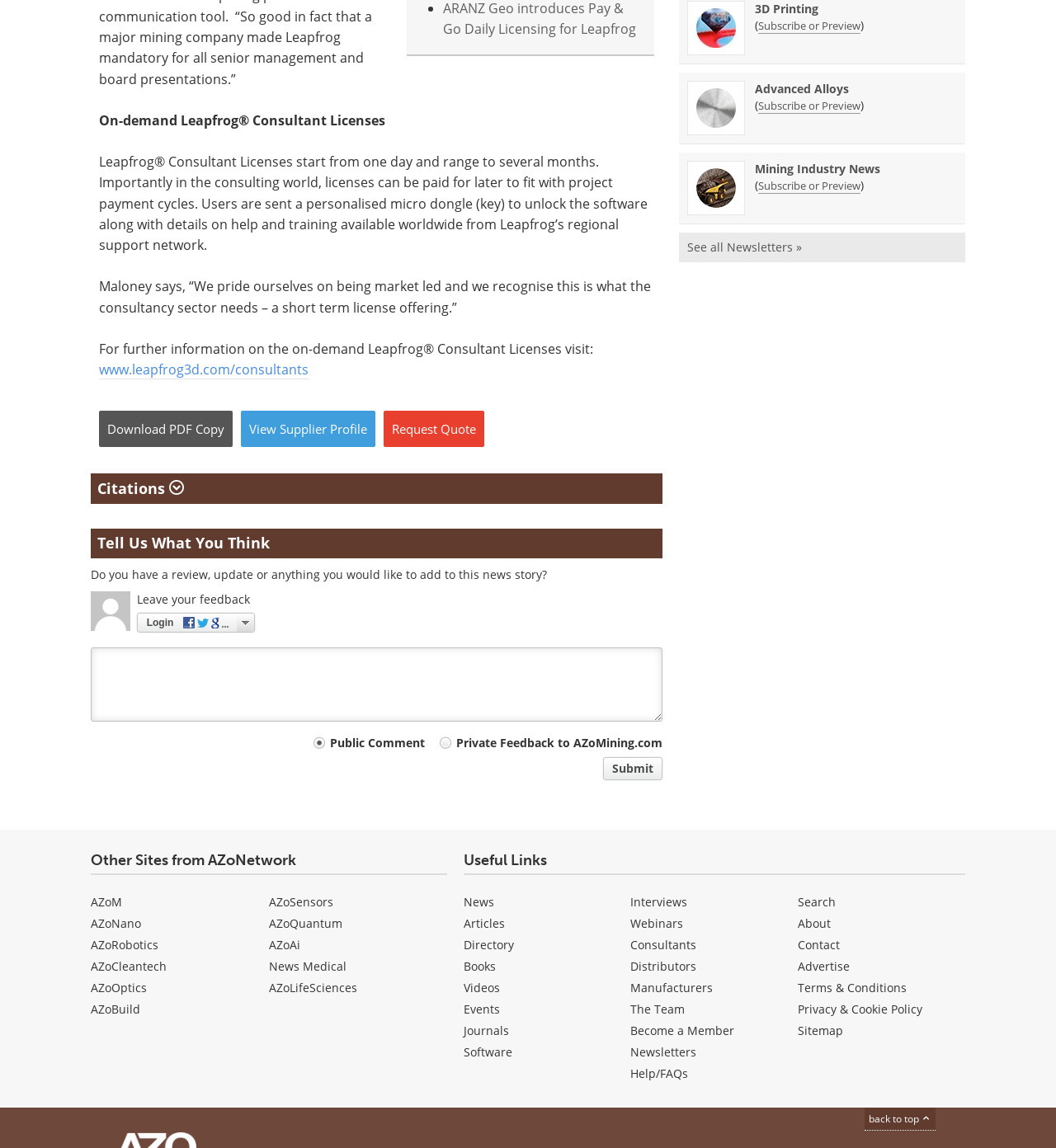Find and provide the bounding box coordinates for the UI element described with: "See all Newsletters »".

[0.643, 0.203, 0.914, 0.229]